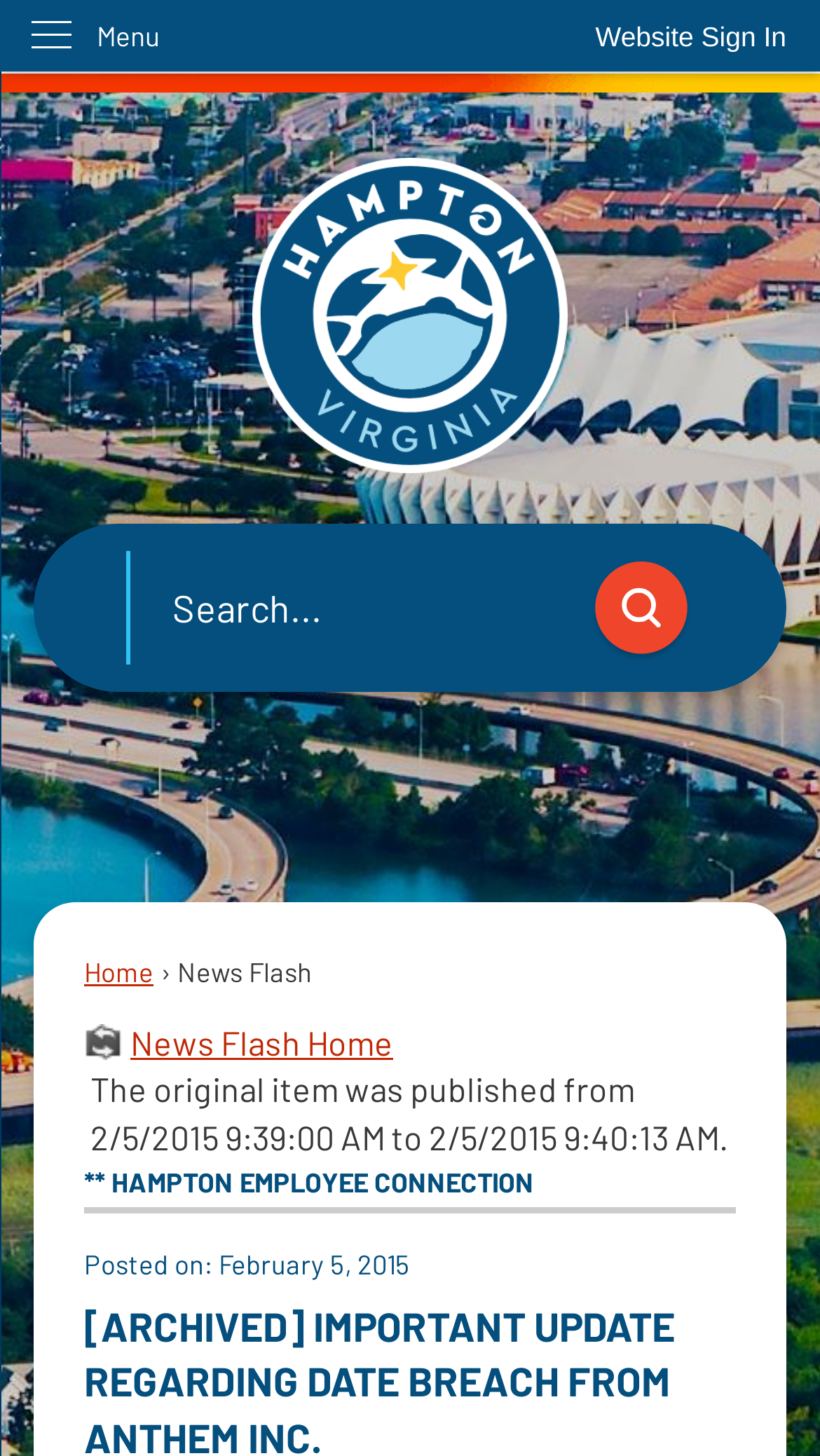Respond concisely with one word or phrase to the following query:
What is the purpose of the button on the top right?

Website Sign In